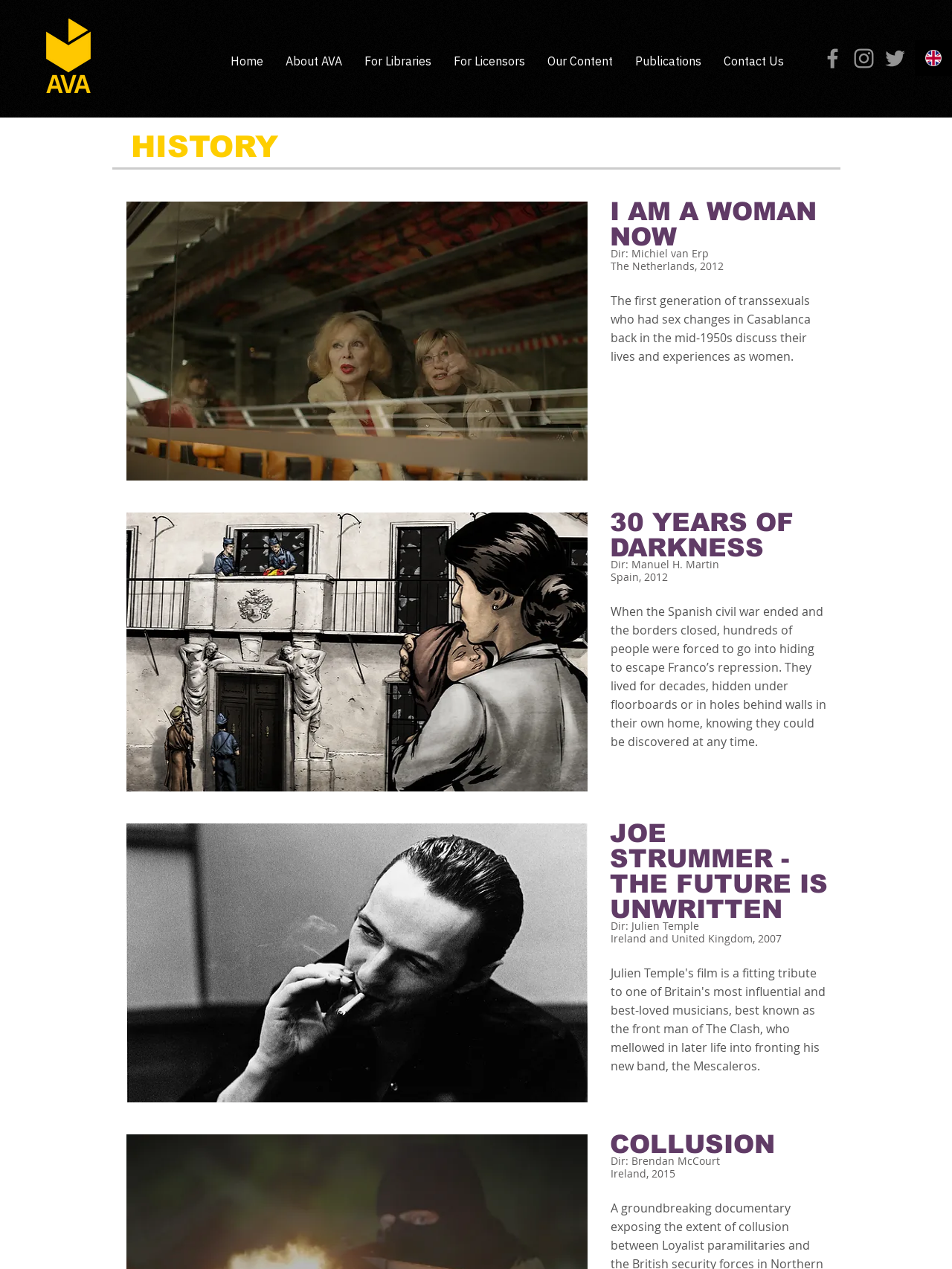How many movie descriptions are there?
Based on the image, provide a one-word or brief-phrase response.

4